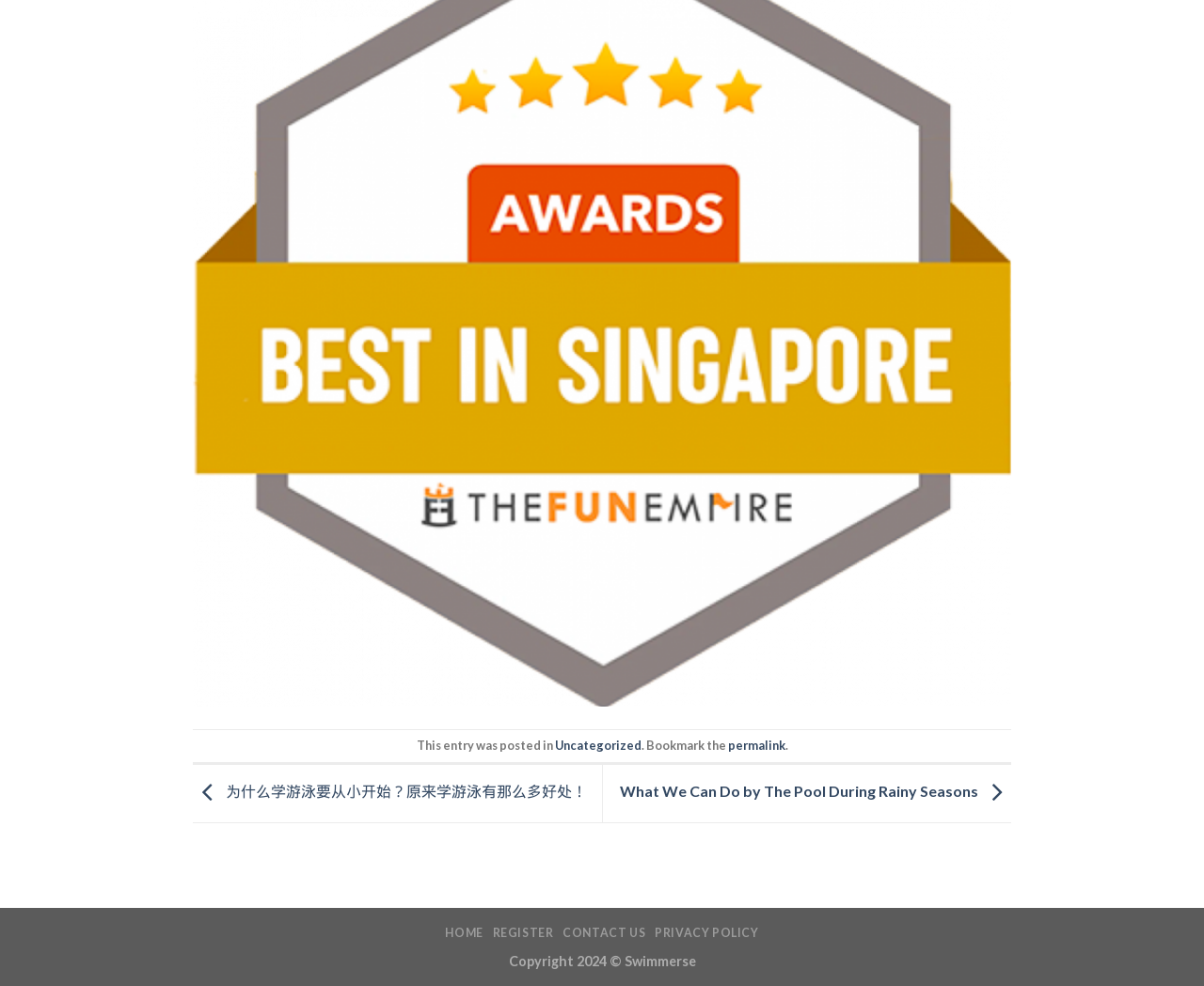Bounding box coordinates are specified in the format (top-left x, top-left y, bottom-right x, bottom-right y). All values are floating point numbers bounded between 0 and 1. Please provide the bounding box coordinate of the region this sentence describes: Privacy Policy

[0.544, 0.939, 0.63, 0.953]